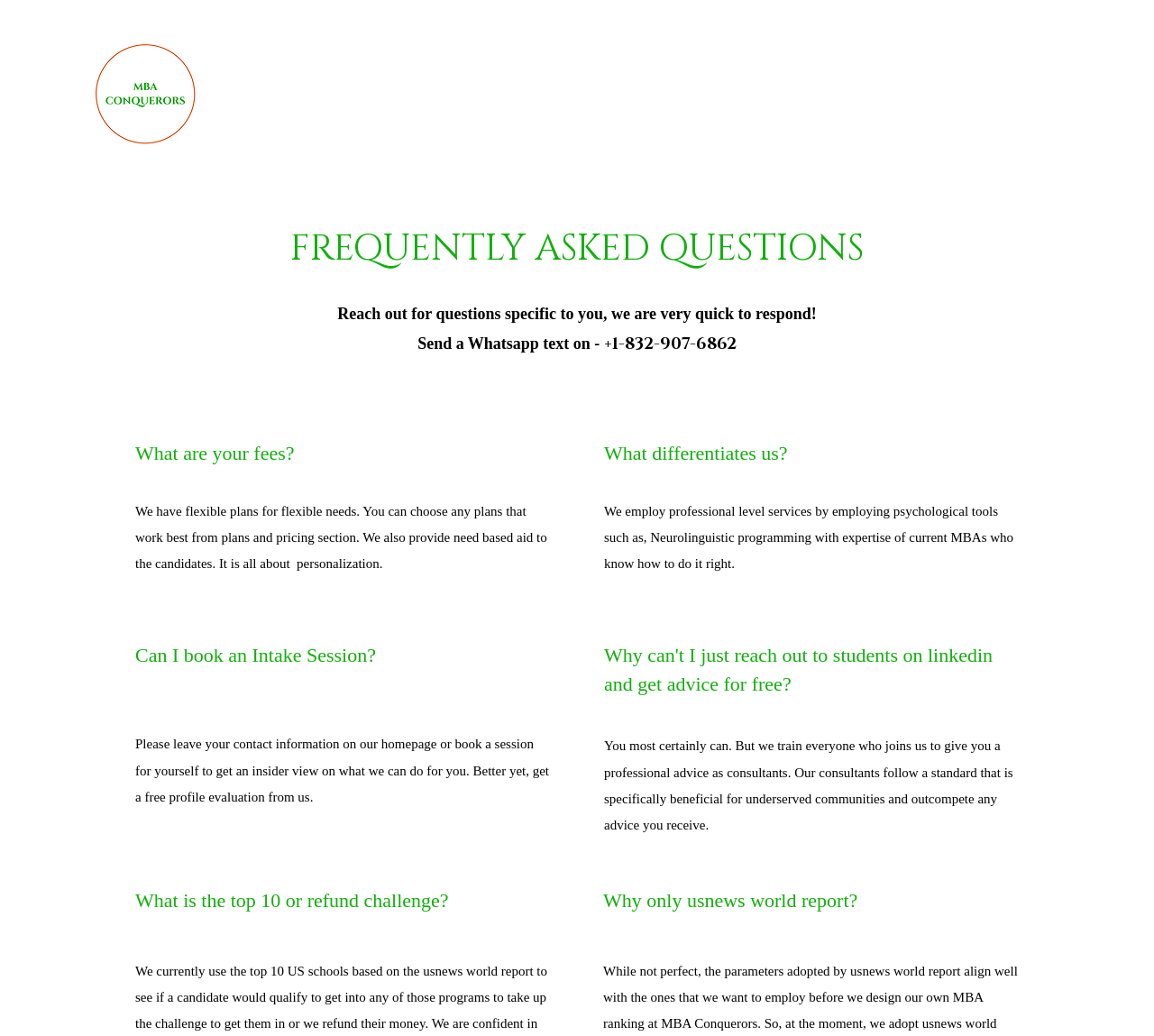Please determine the headline of the webpage and provide its content.

FREQUENTLY ASKED QUESTIONS